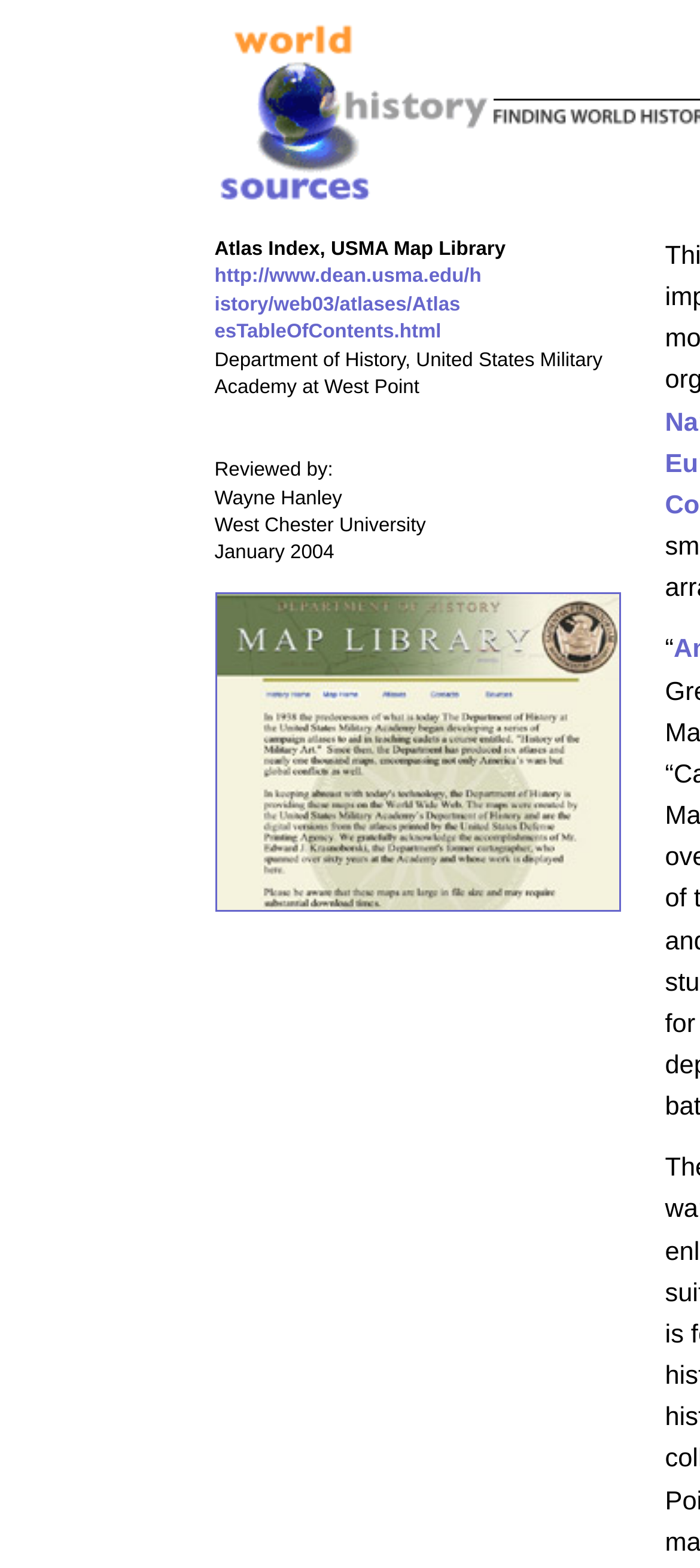Given the element description "alt="World History Sources Logo"", identify the bounding box of the corresponding UI element.

[0.315, 0.117, 0.7, 0.136]